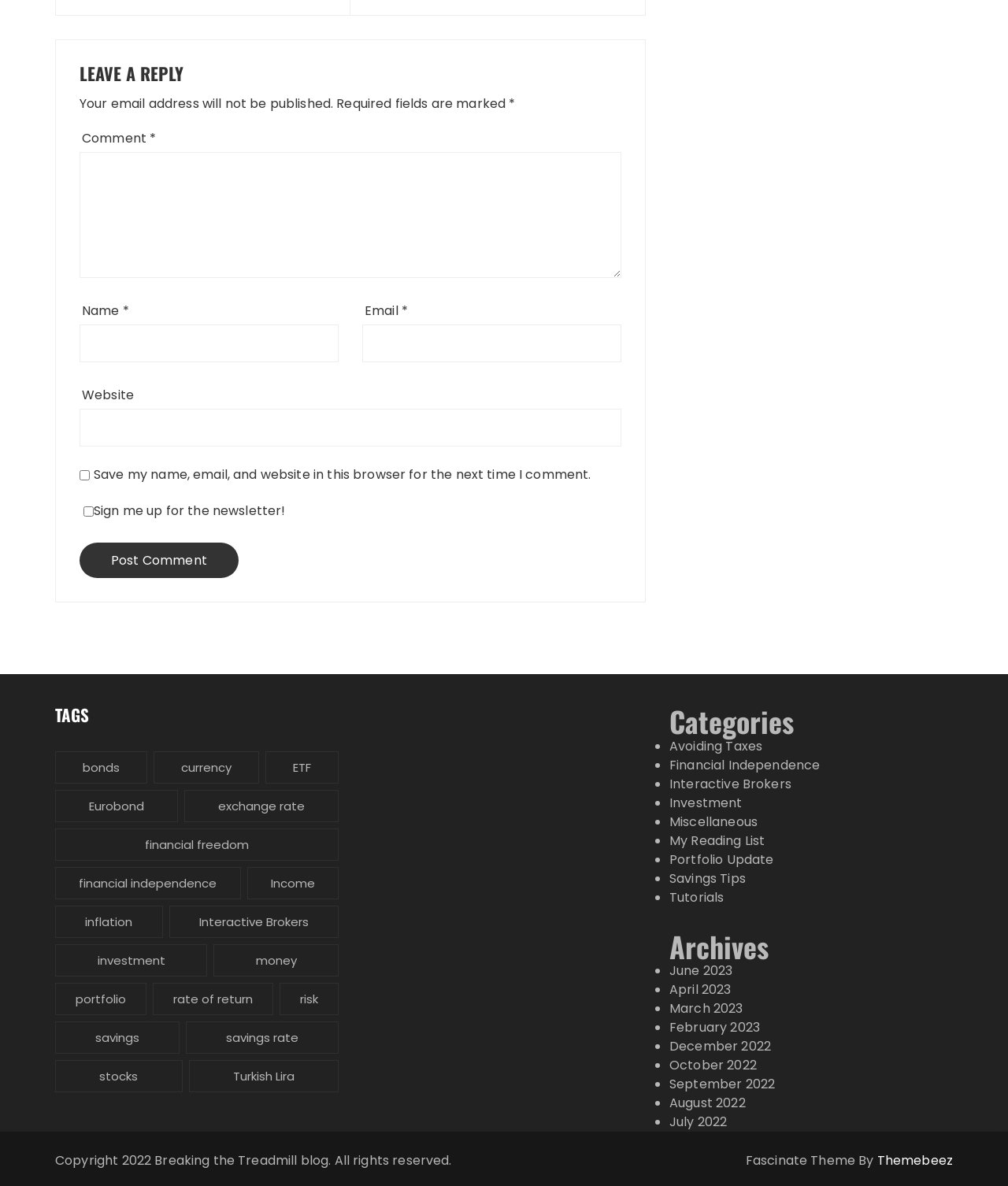Please give a one-word or short phrase response to the following question: 
What is the earliest archive month listed?

August 2022